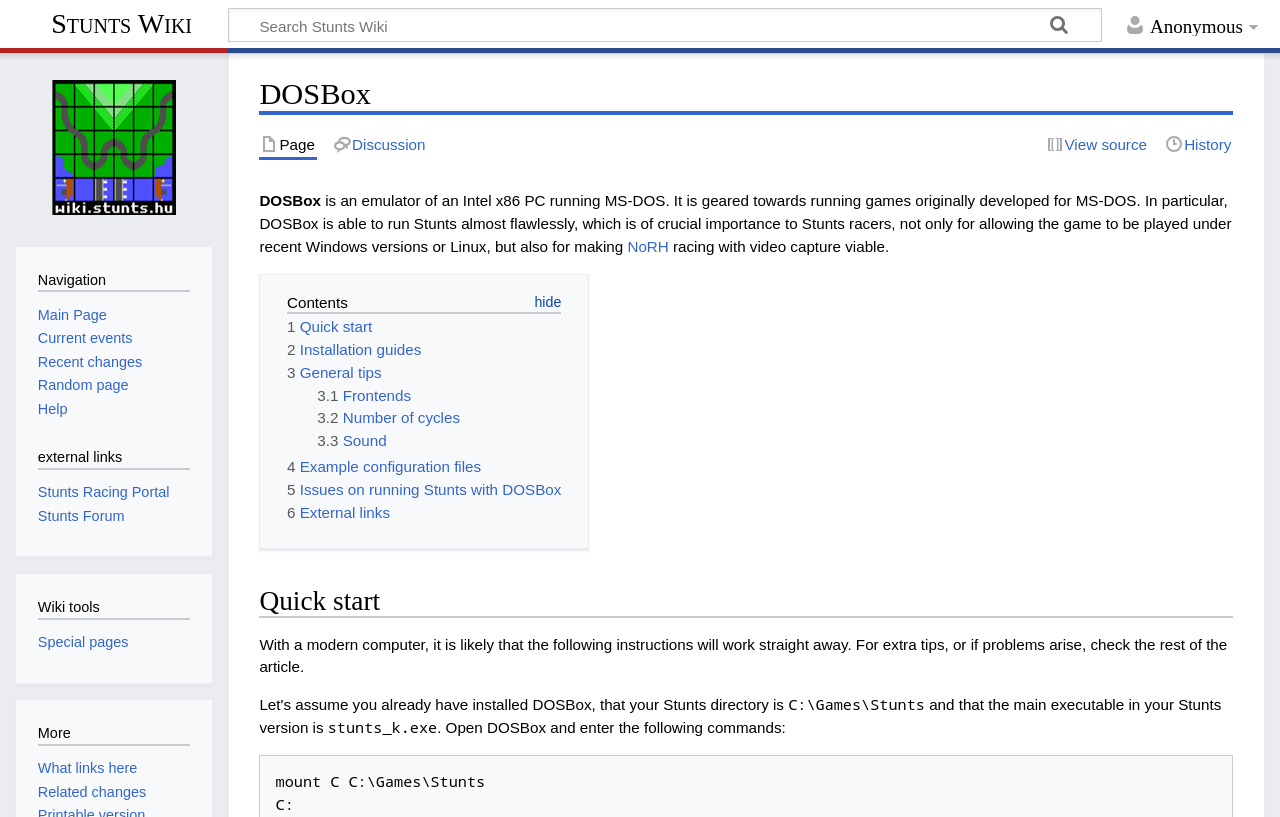Provide your answer to the question using just one word or phrase: What is the first step in the quick start guide?

Open DOSBox and enter the following commands